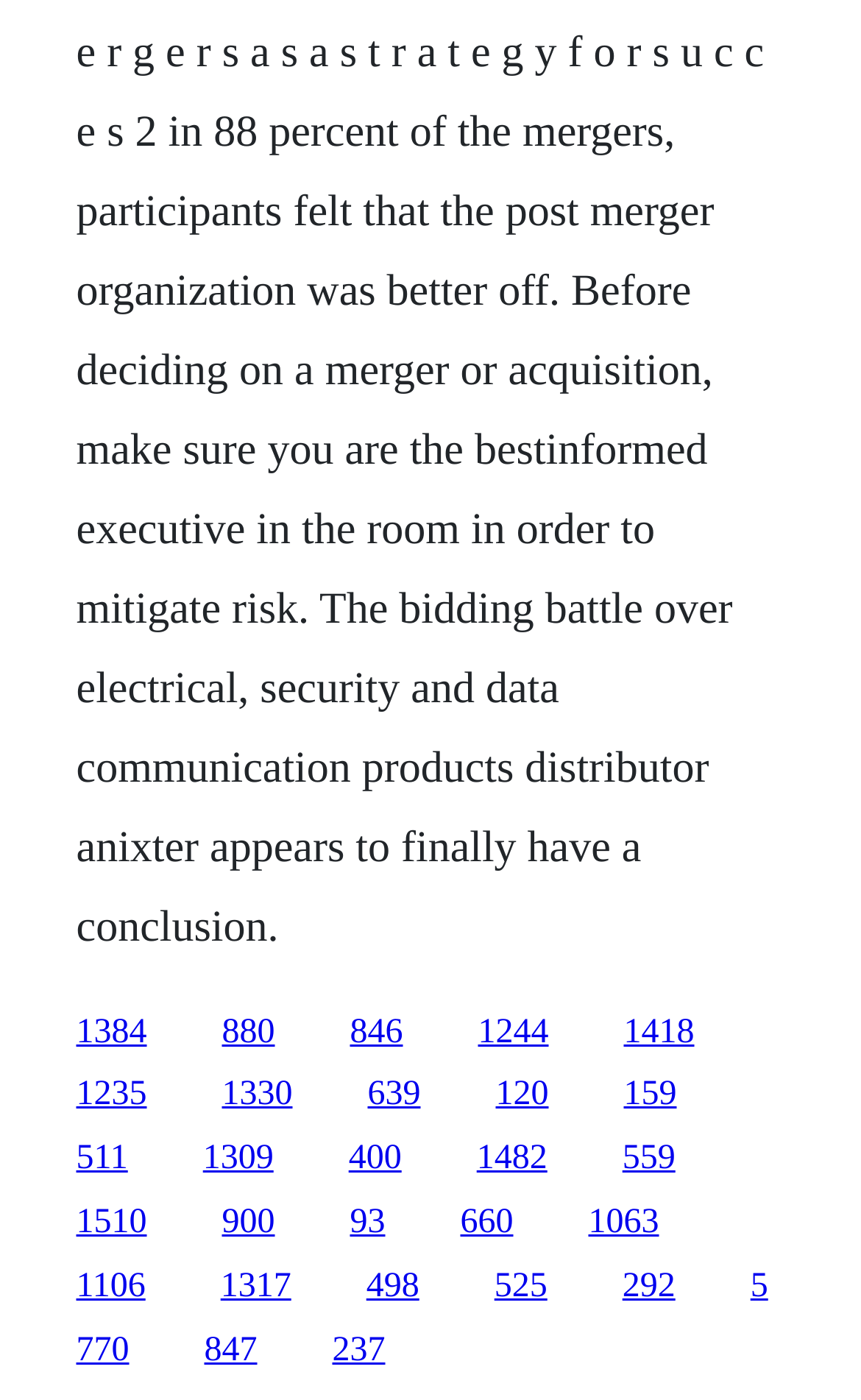Determine the bounding box coordinates of the section I need to click to execute the following instruction: "click the first link". Provide the coordinates as four float numbers between 0 and 1, i.e., [left, top, right, bottom].

[0.088, 0.723, 0.171, 0.75]